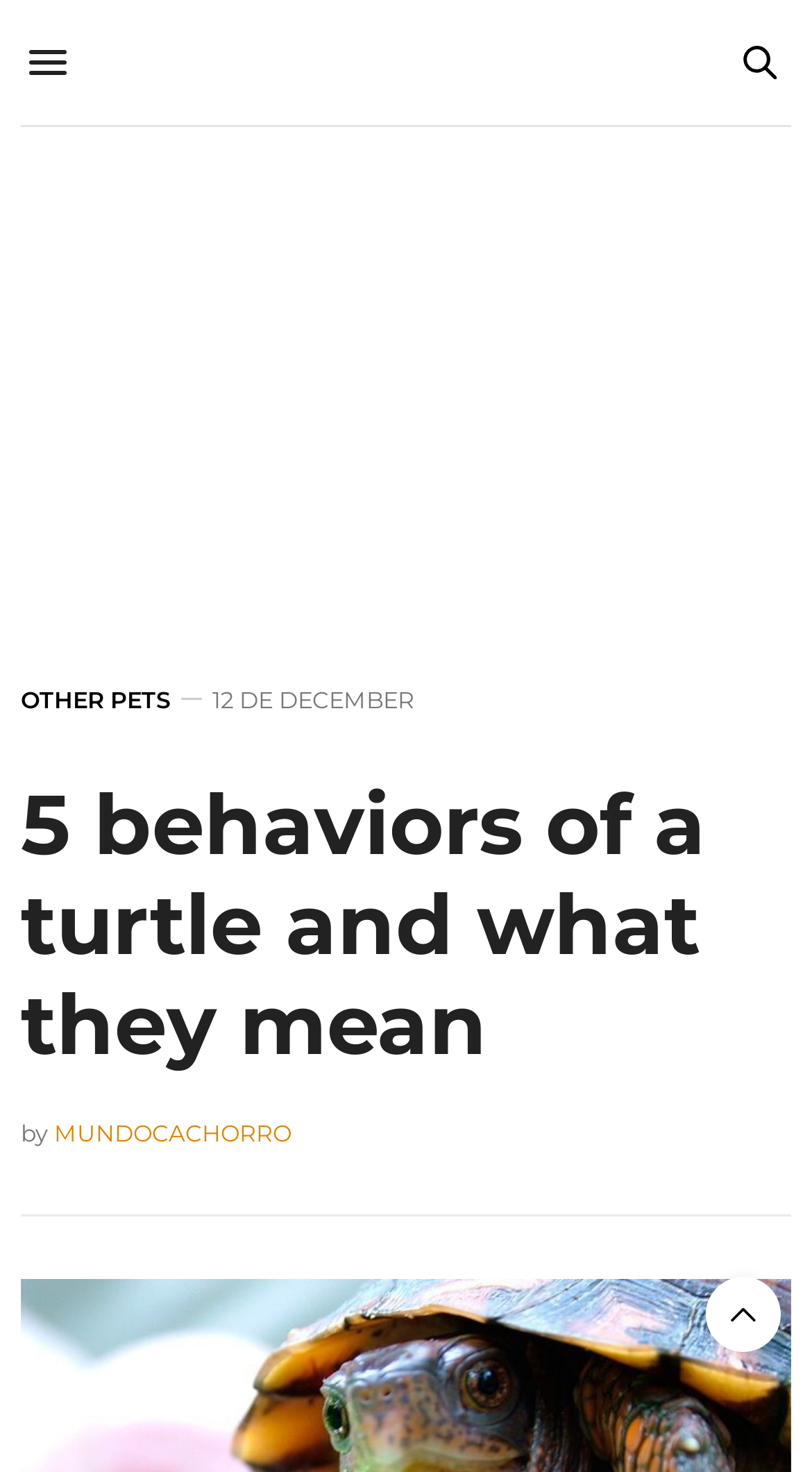Please provide a comprehensive answer to the question below using the information from the image: What is the author of the article?

I found a link element with the text 'MUNDOCACHORRO' which appears to be the author of the article. This element is a sibling of the StaticText element with the text 'by'.